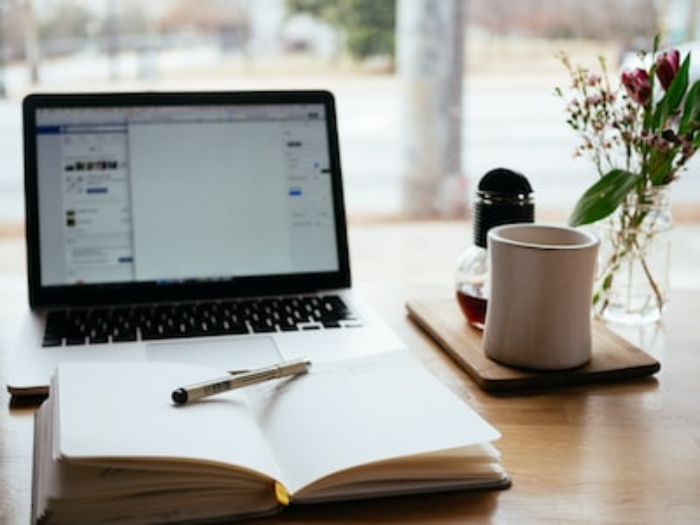What type of light is in the background?
Give a single word or phrase as your answer by examining the image.

Natural light